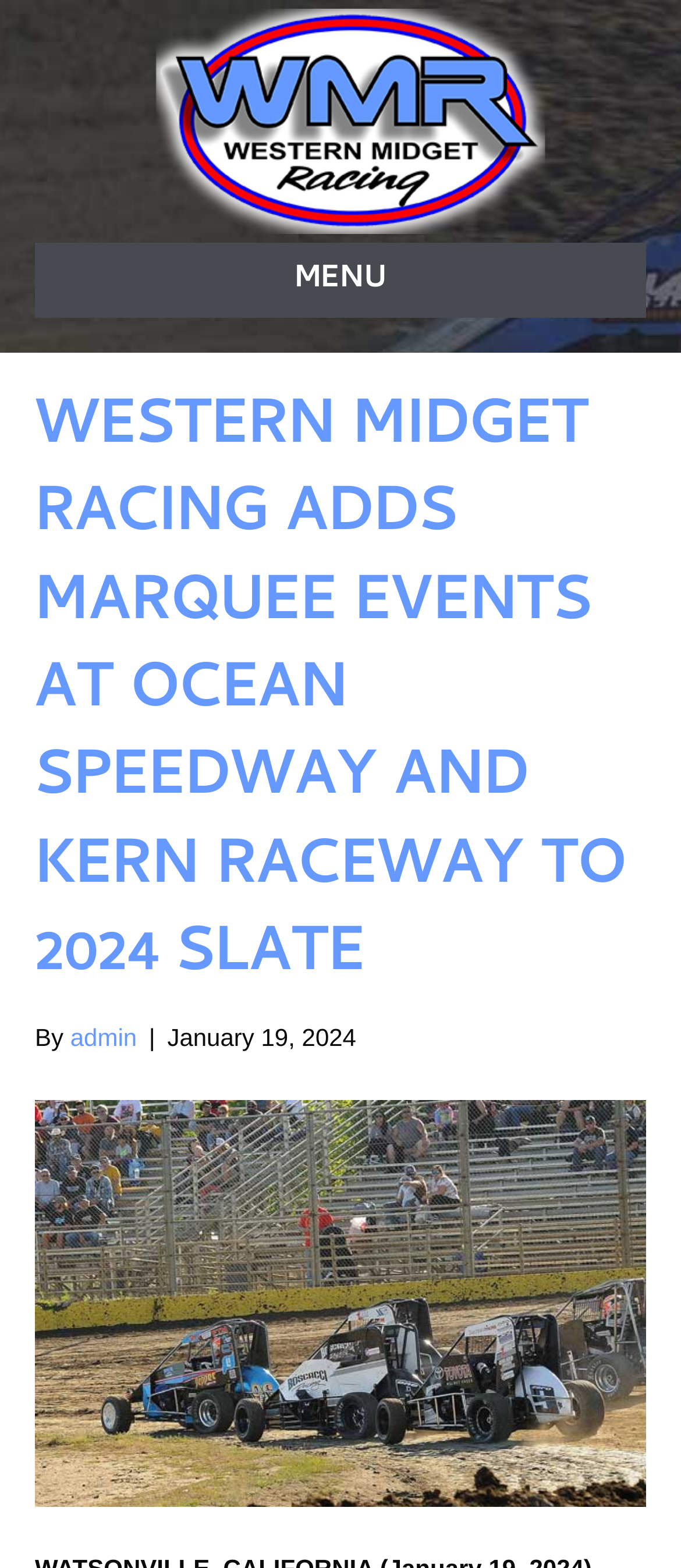What is the name of the racing organization?
Refer to the image and respond with a one-word or short-phrase answer.

Western Midget Racing